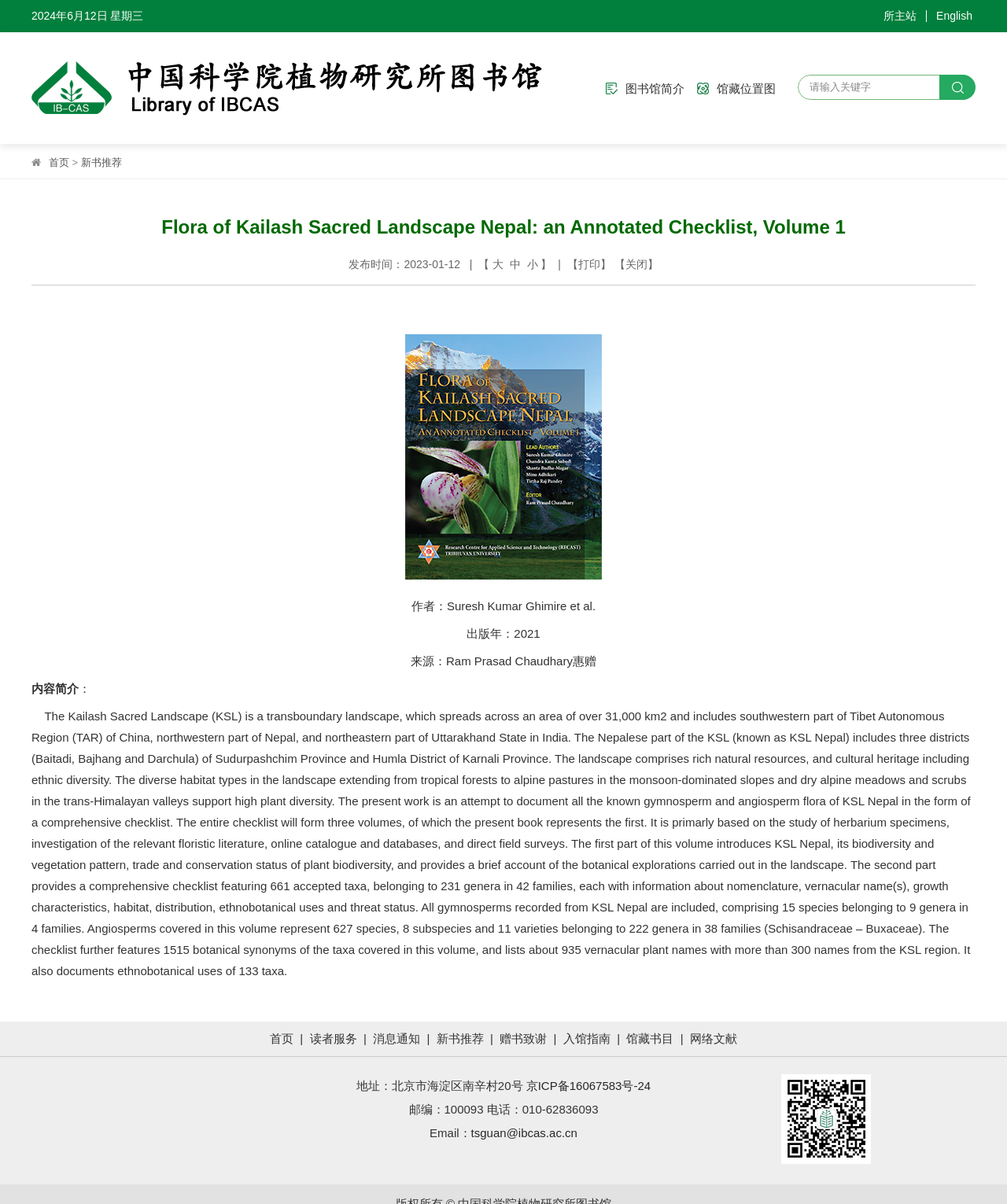Identify the bounding box coordinates for the region to click in order to carry out this instruction: "Search for a book". Provide the coordinates using four float numbers between 0 and 1, formatted as [left, top, right, bottom].

[0.792, 0.062, 0.955, 0.083]